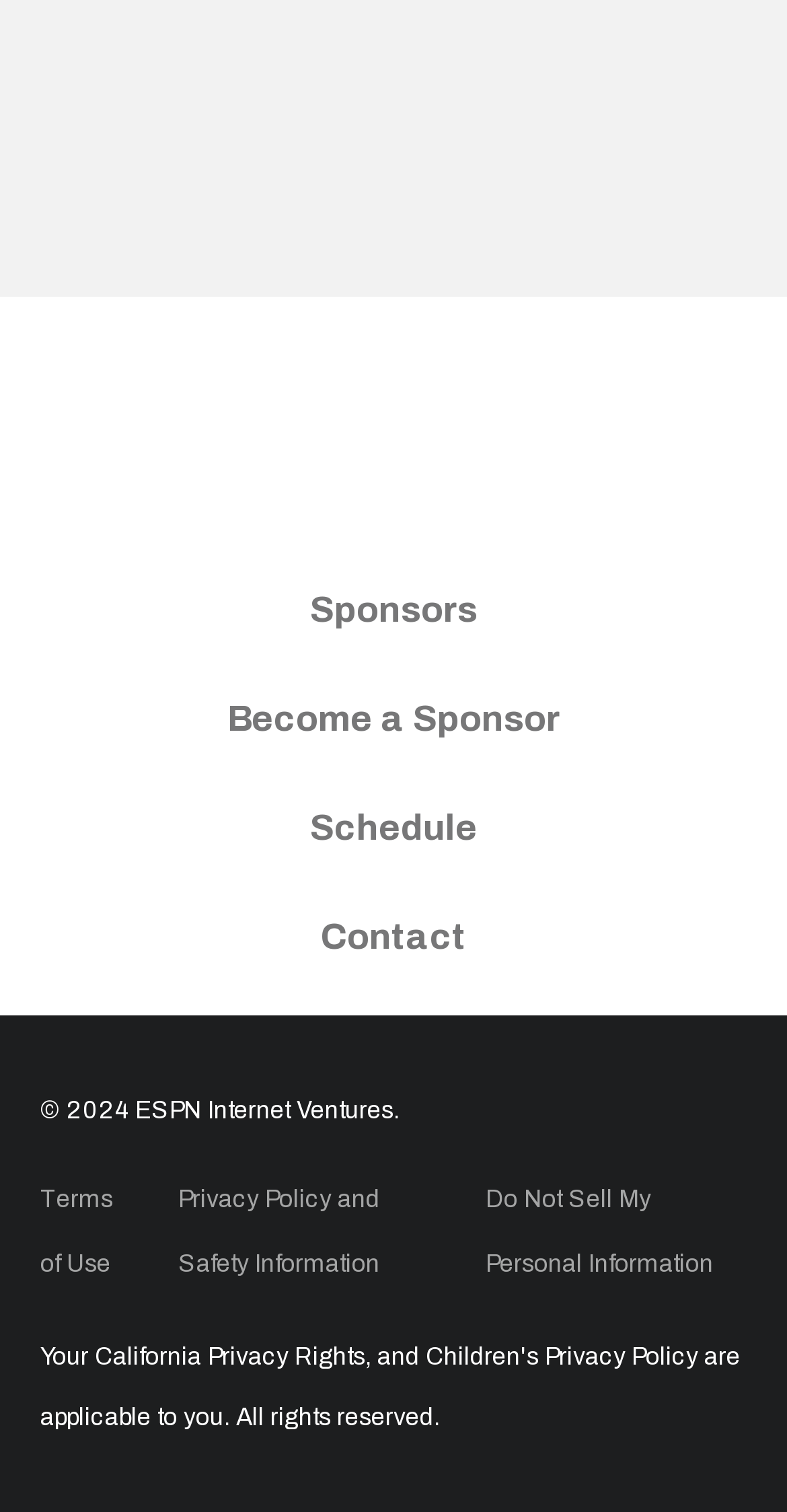Please identify the coordinates of the bounding box for the clickable region that will accomplish this instruction: "Check Terms of Use".

[0.051, 0.783, 0.144, 0.844]